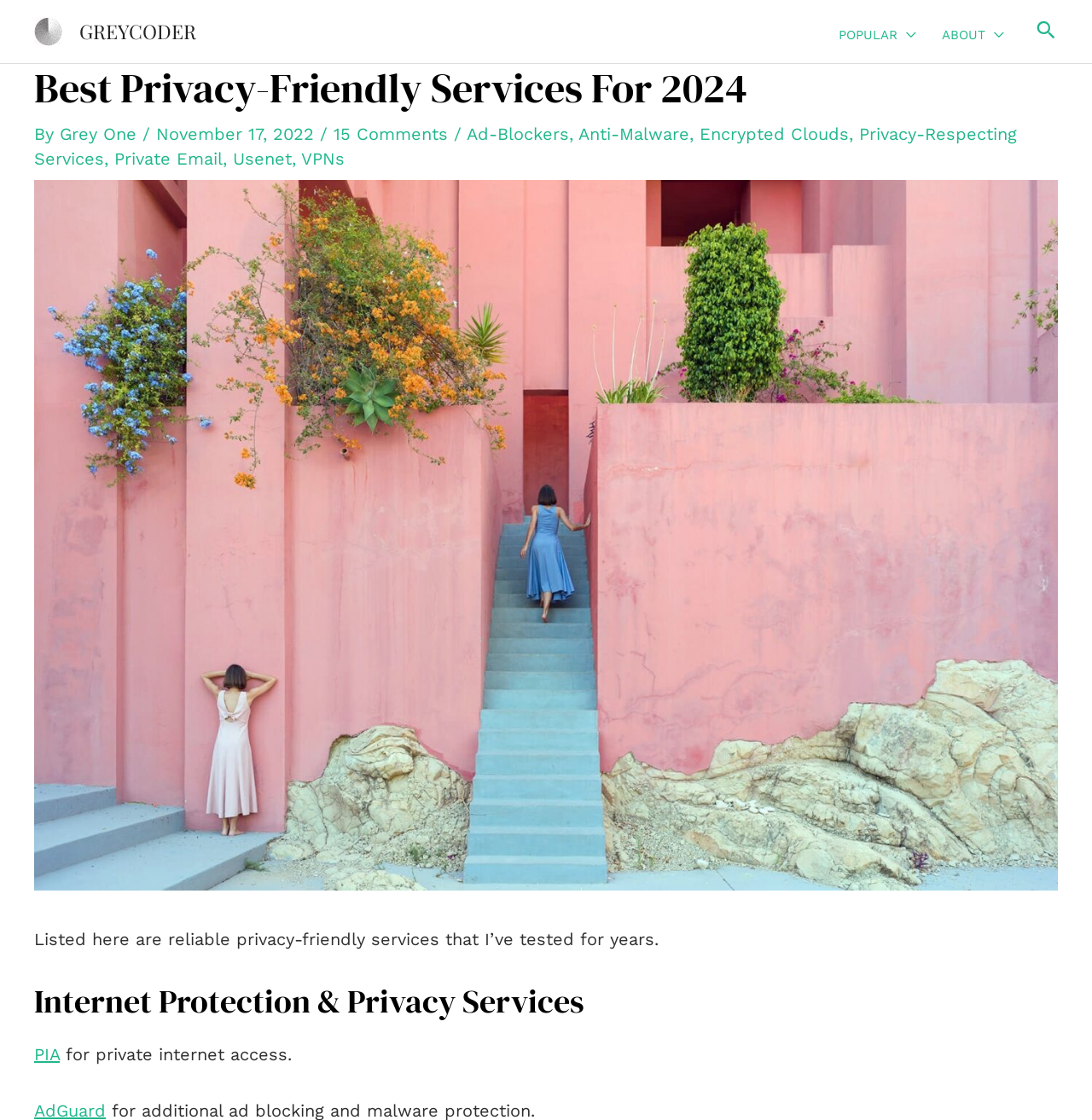Use a single word or phrase to answer the following:
What is the purpose of the 'Search icon link'?

To search the website